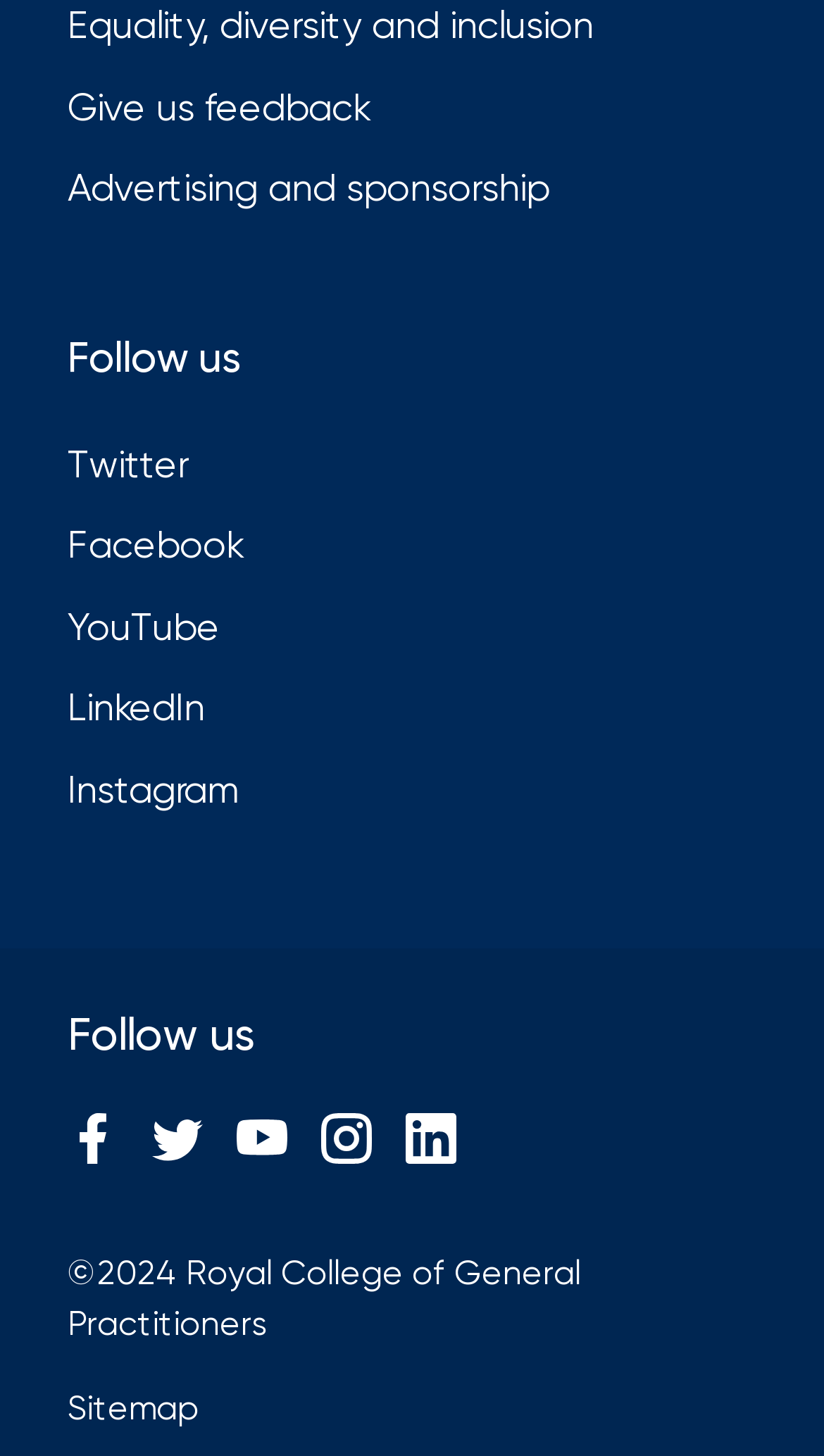Identify the bounding box for the UI element that is described as follows: "Give us feedback".

[0.082, 0.058, 0.721, 0.091]